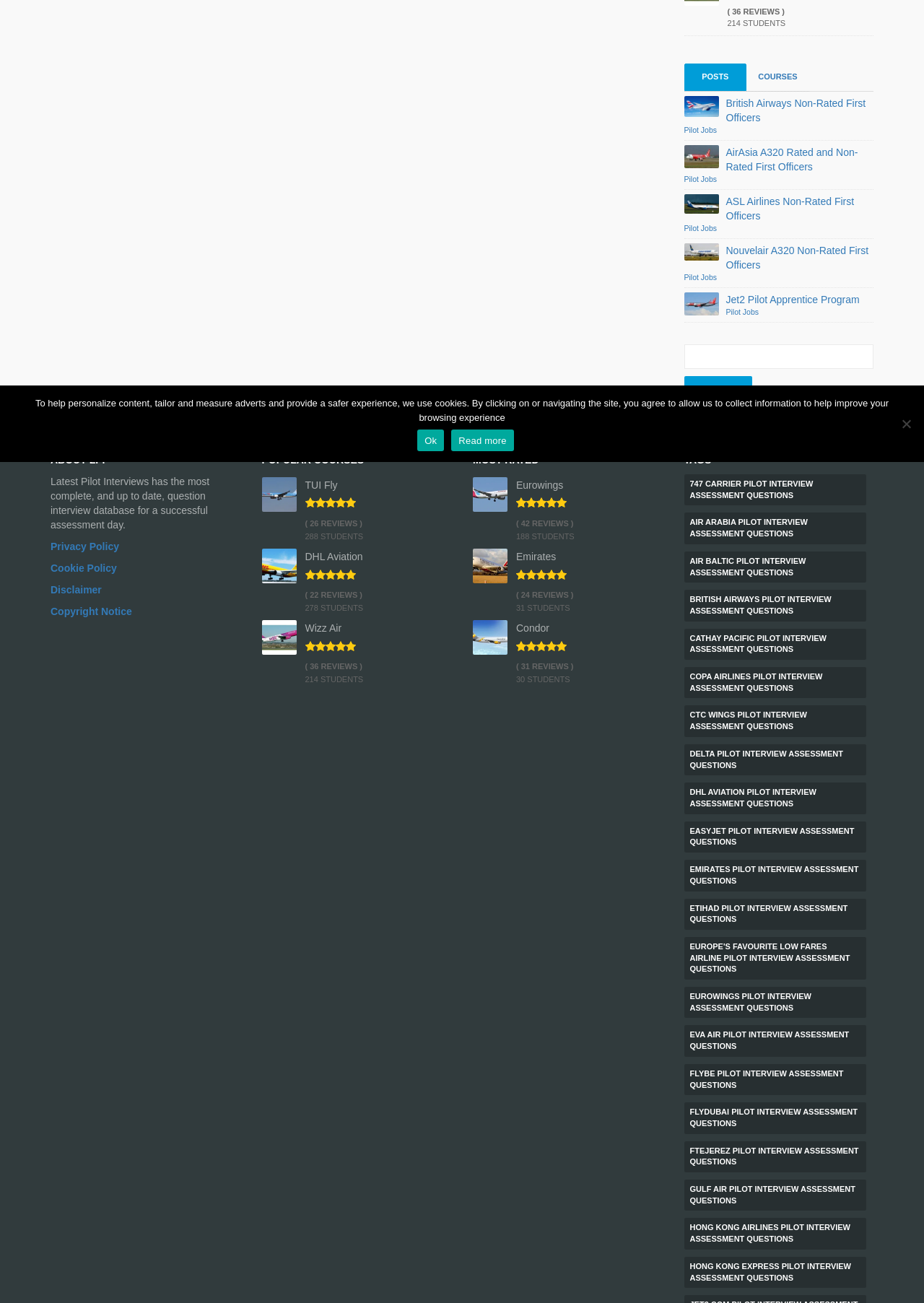Find the bounding box coordinates for the element described here: "Eurowings".

[0.559, 0.366, 0.717, 0.379]